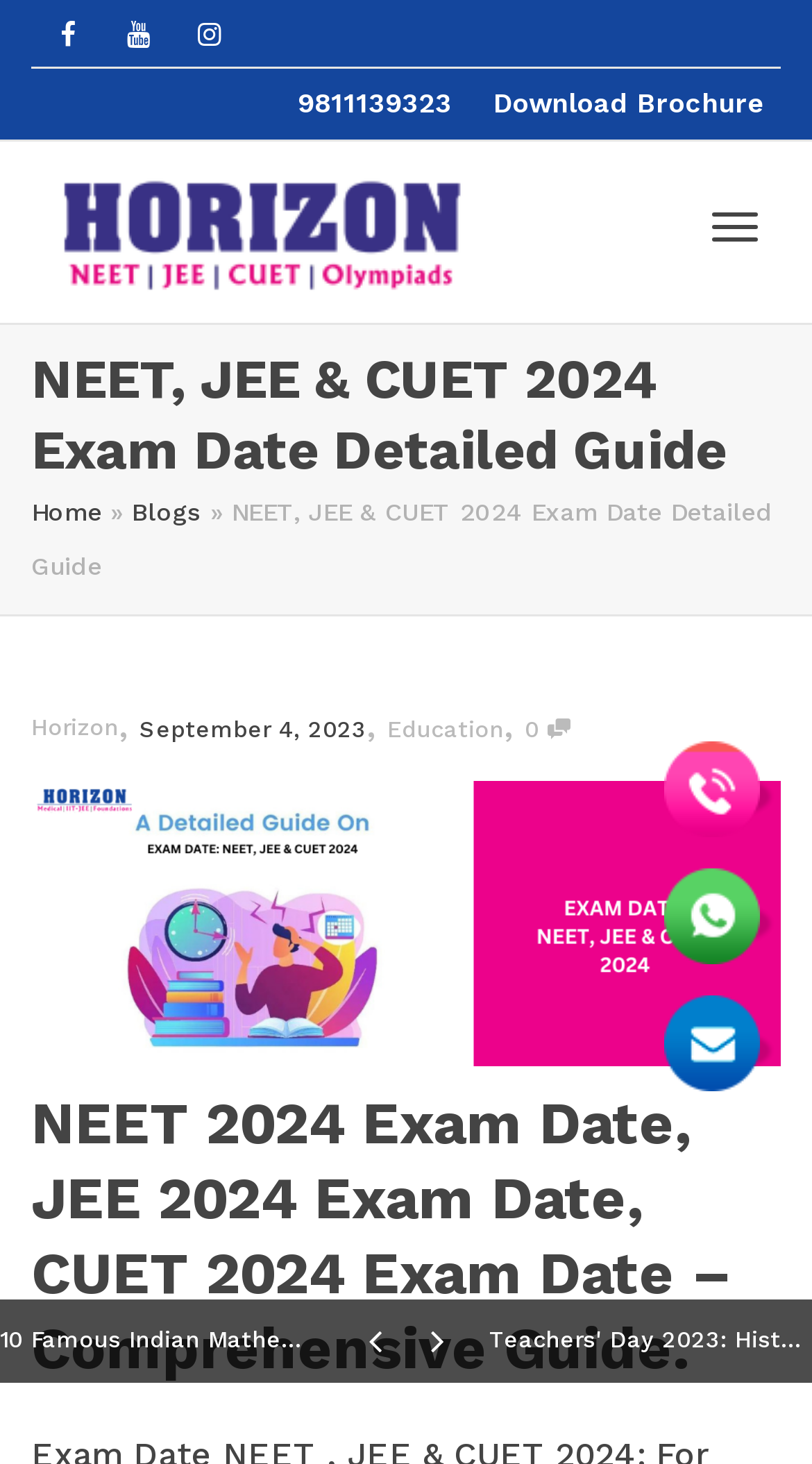Using the description: "September 4, 2023September 4, 2023", identify the bounding box of the corresponding UI element in the screenshot.

[0.172, 0.489, 0.451, 0.508]